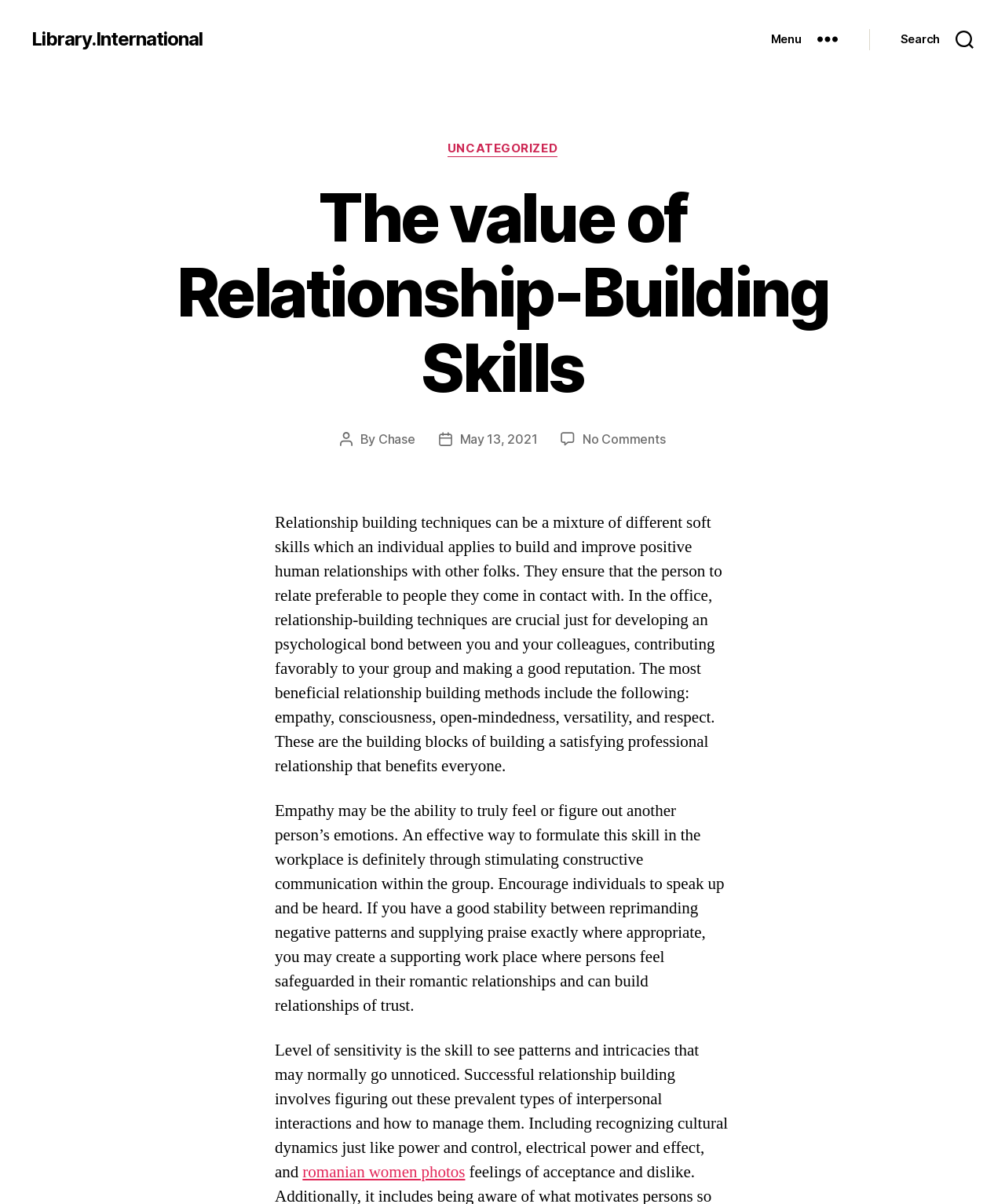Provide a comprehensive caption for the webpage.

The webpage is about the value of relationship-building skills, with a focus on techniques for building positive human relationships. At the top left, there is a link to "Library.International". On the top right, there are two buttons: "Menu" and "Search". 

Below the buttons, there is a header section with a title "The value of Relationship-Building Skills" and a category section with a link to "UNCATEGORIZED". The author of the post, "Chase", is credited, along with the post date, "May 13, 2021". There is also a note indicating that there are "No Comments" on the post.

The main content of the webpage is divided into three paragraphs. The first paragraph explains that relationship-building techniques involve a mixture of soft skills to build and improve positive human relationships. The second paragraph discusses the importance of empathy in the workplace, suggesting ways to encourage constructive communication and create a supportive work environment. The third paragraph talks about sensitivity as a key skill in successful relationship building, recognizing patterns and intricacies in interpersonal interactions.

There is also a link to "romanian women photos" at the bottom of the page.